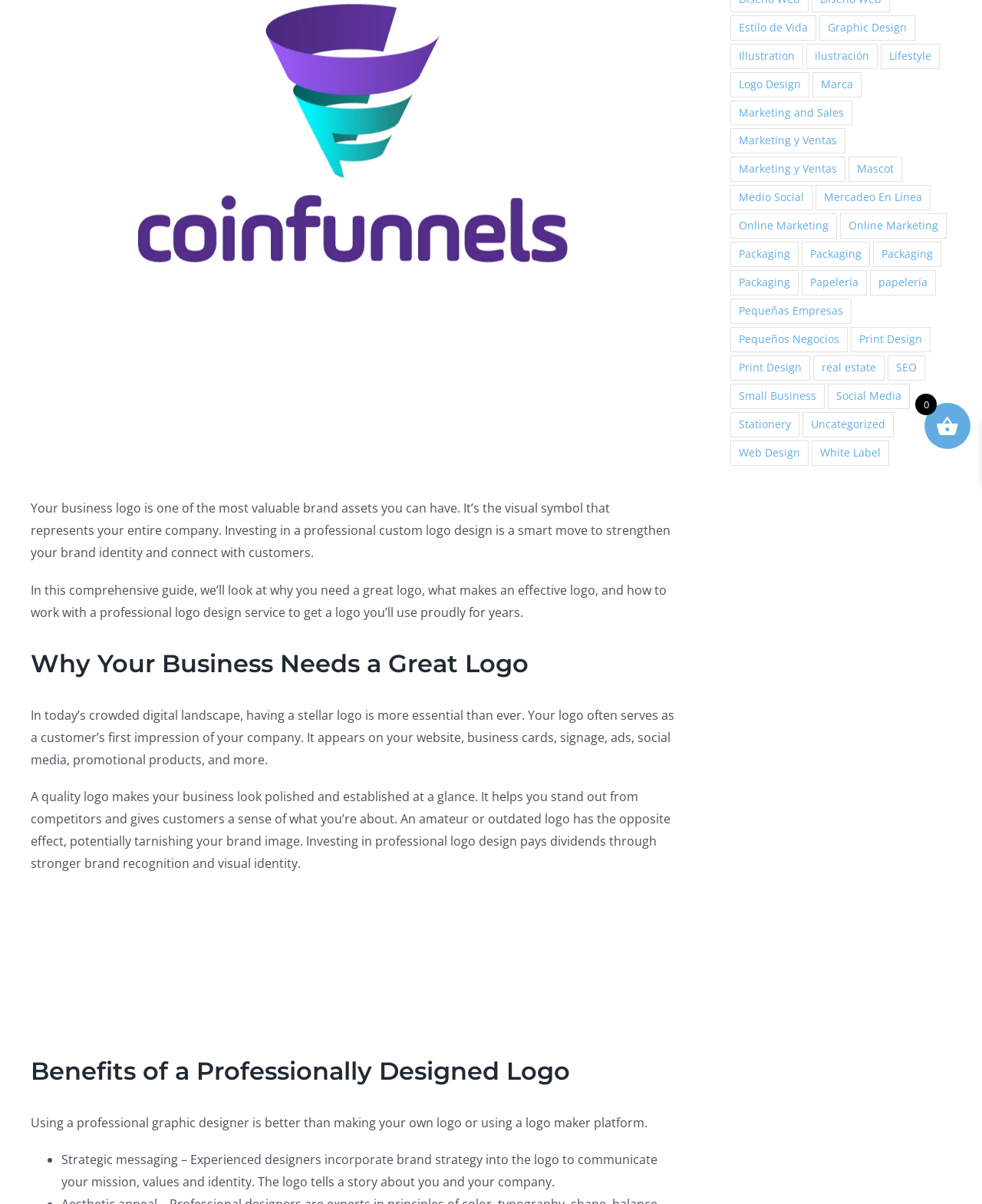Identify the bounding box of the HTML element described as: "bavotasan.com".

None